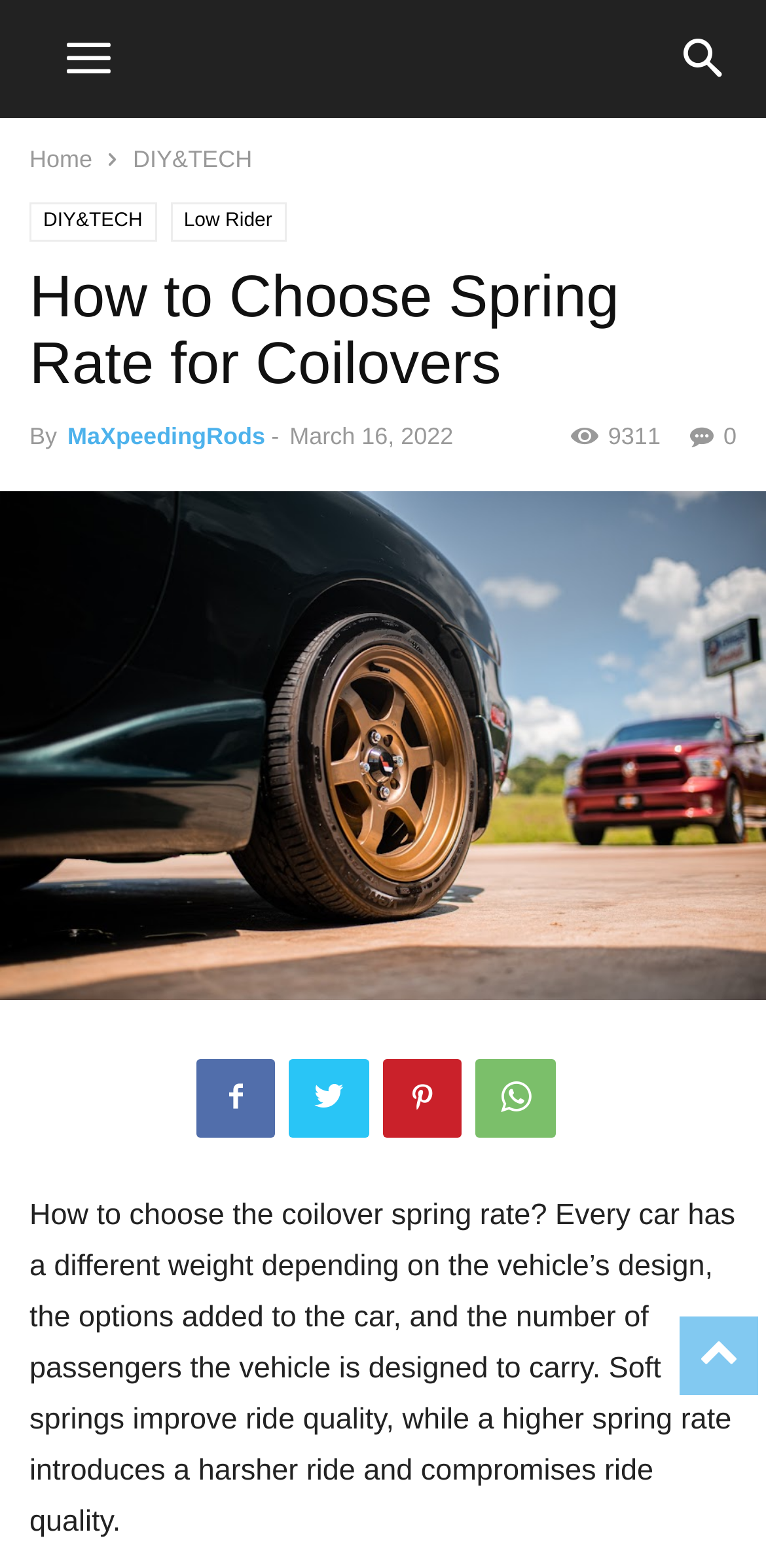Can you locate the main headline on this webpage and provide its text content?

How to Choose Spring Rate for Coilovers